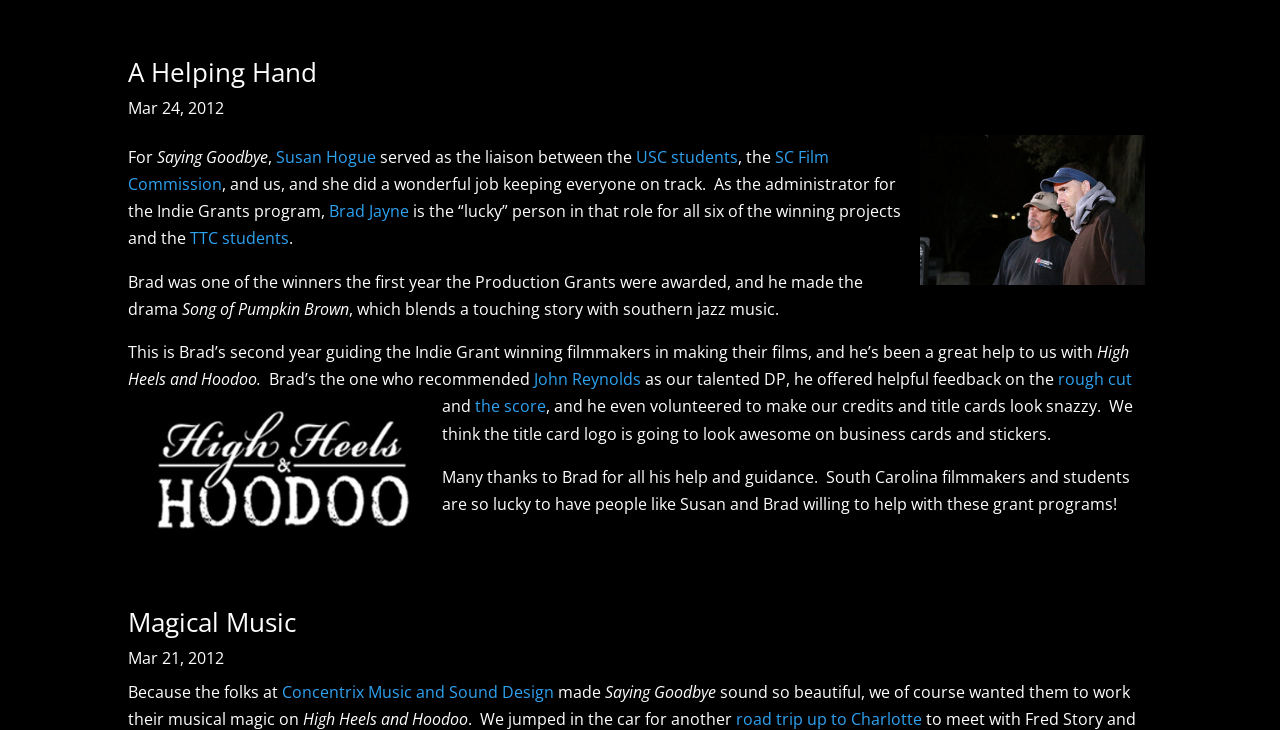Find the bounding box coordinates for the area you need to click to carry out the instruction: "Click on 'Magical Music'". The coordinates should be four float numbers between 0 and 1, indicated as [left, top, right, bottom].

[0.1, 0.828, 0.231, 0.877]